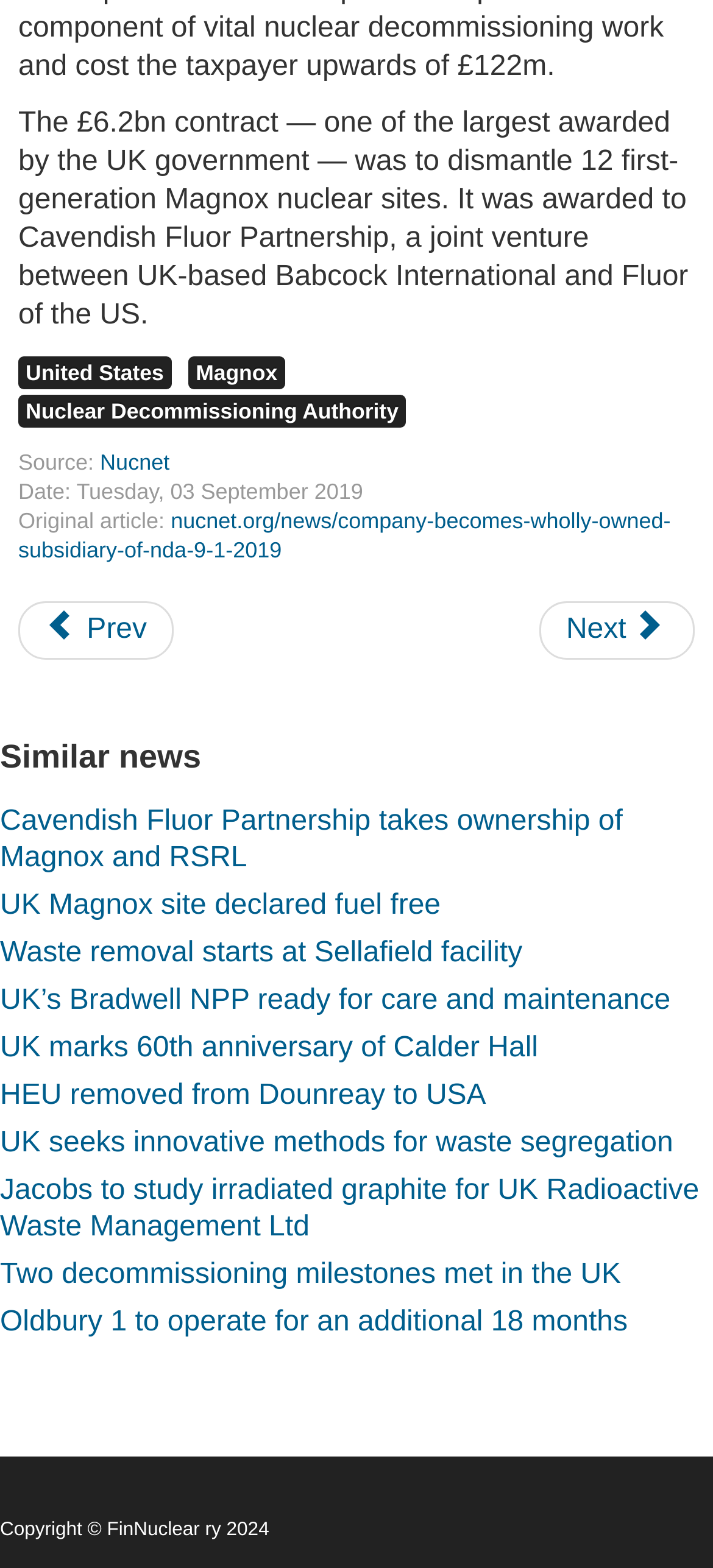Can you find the bounding box coordinates of the area I should click to execute the following instruction: "Explore similar news"?

[0.0, 0.471, 1.0, 0.494]